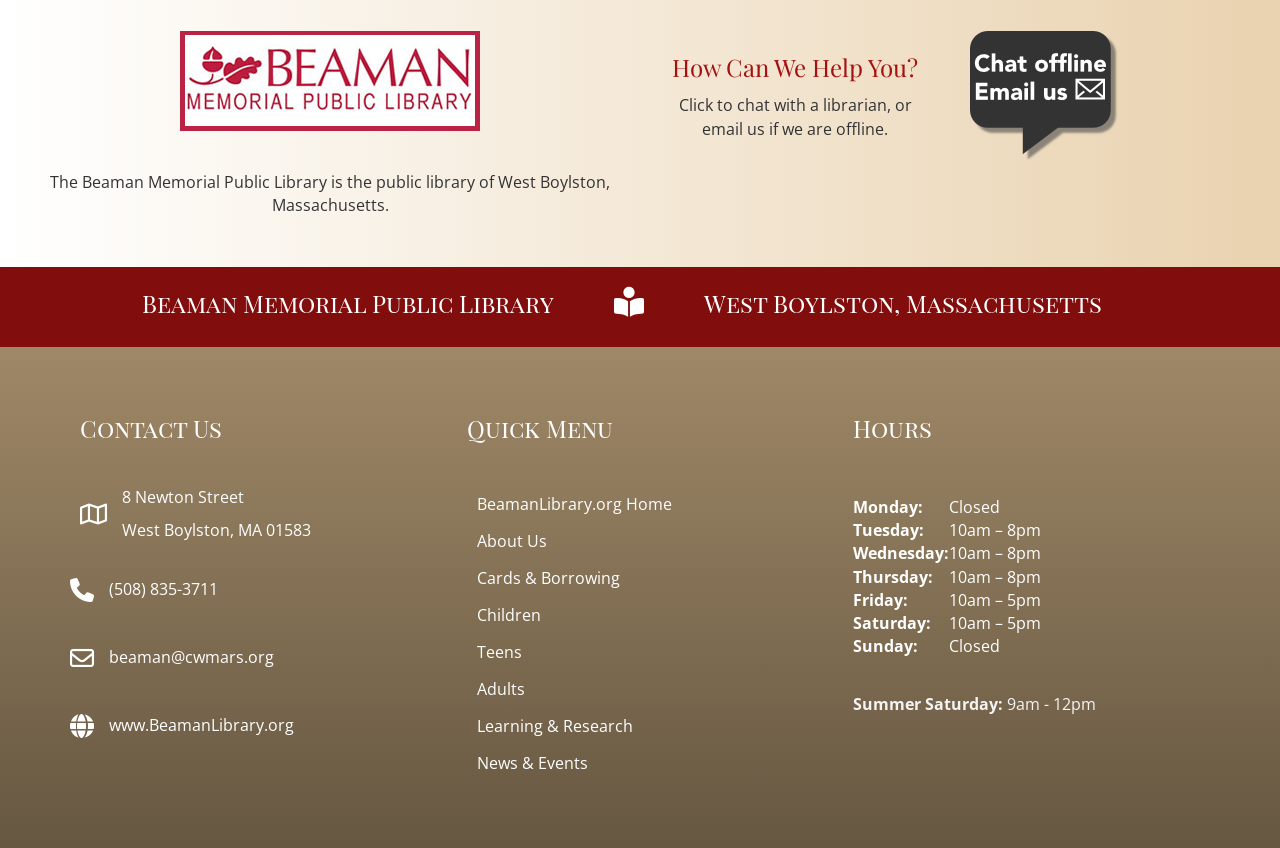What is the name of the library?
Look at the image and answer the question with a single word or phrase.

Beaman Memorial Public Library